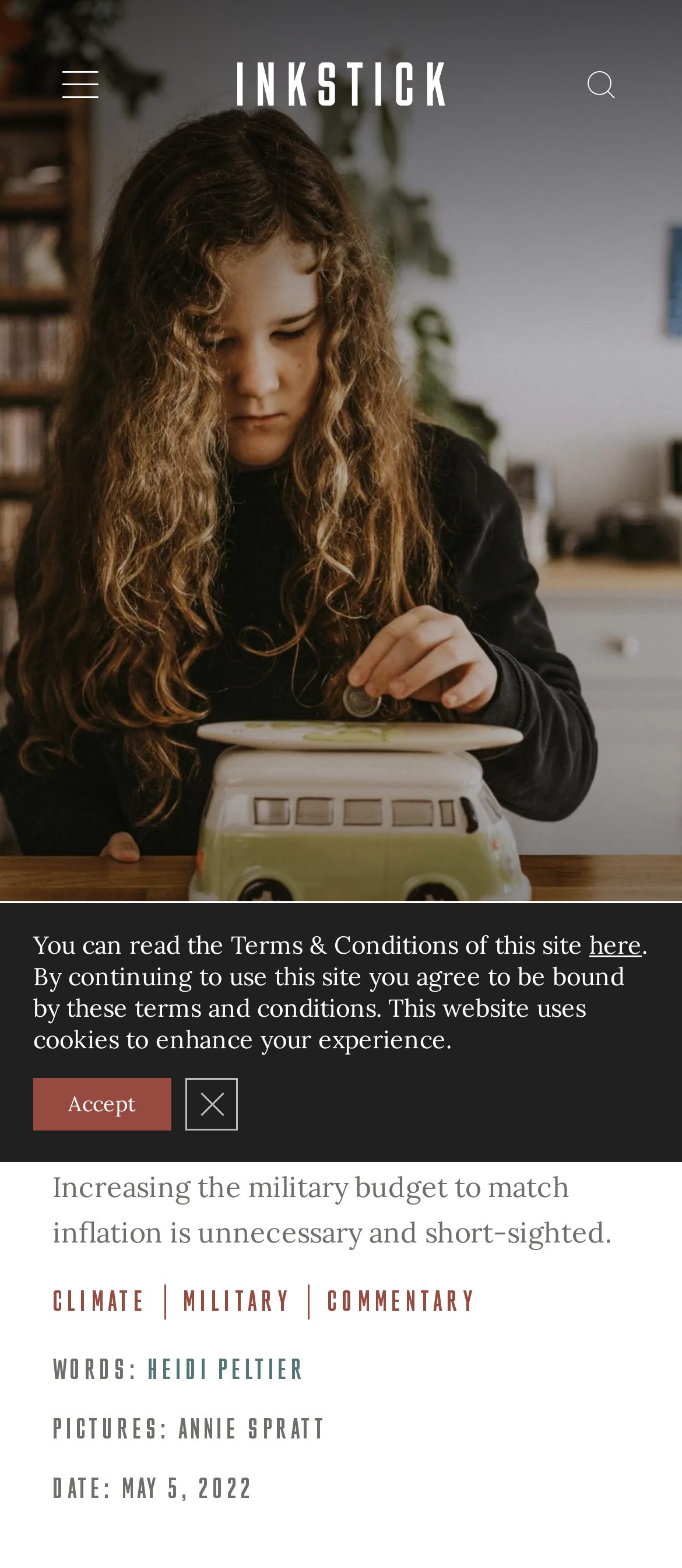Could you indicate the bounding box coordinates of the region to click in order to complete this instruction: "View article about Pentagon and inflation".

[0.077, 0.69, 0.923, 0.724]